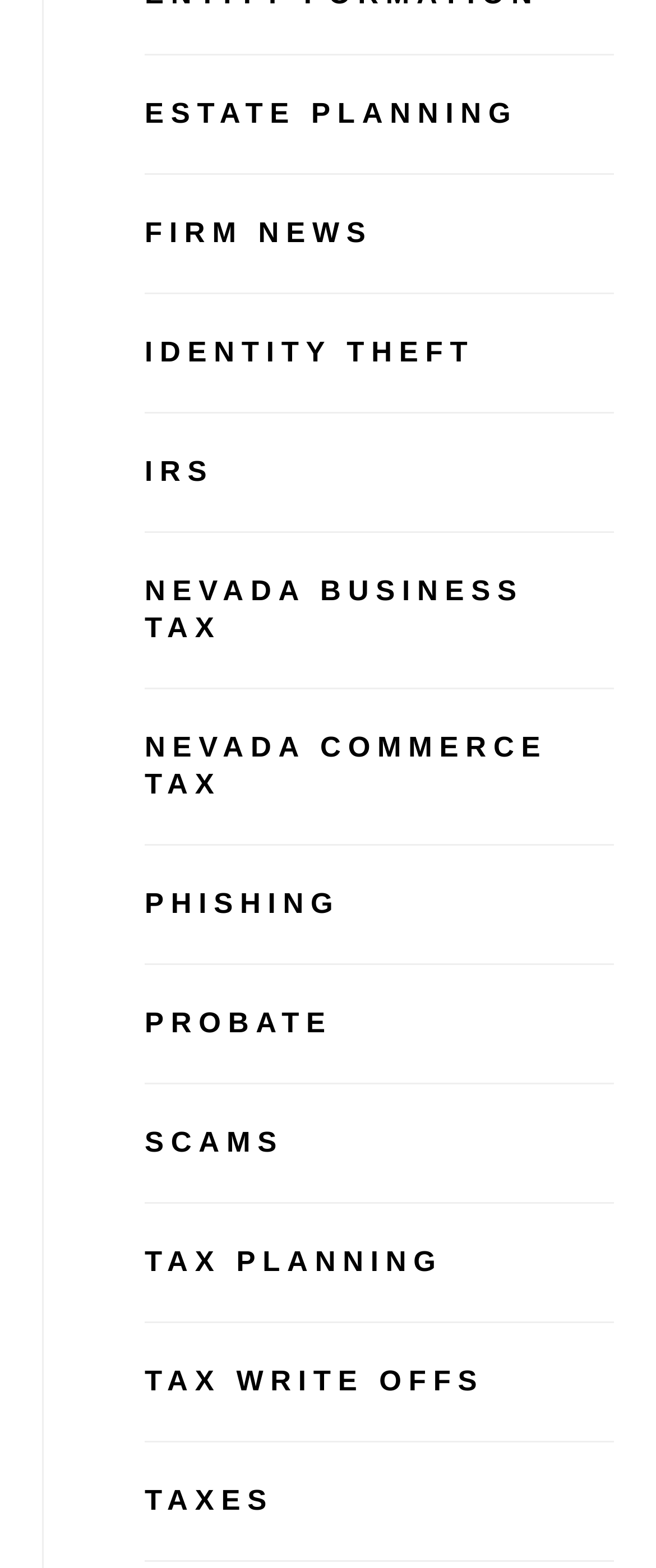Can you give a detailed response to the following question using the information from the image? What is the last link on this webpage?

By looking at the links on the webpage, I can see that the last link is 'TAXES', which is located at the bottom of the list.